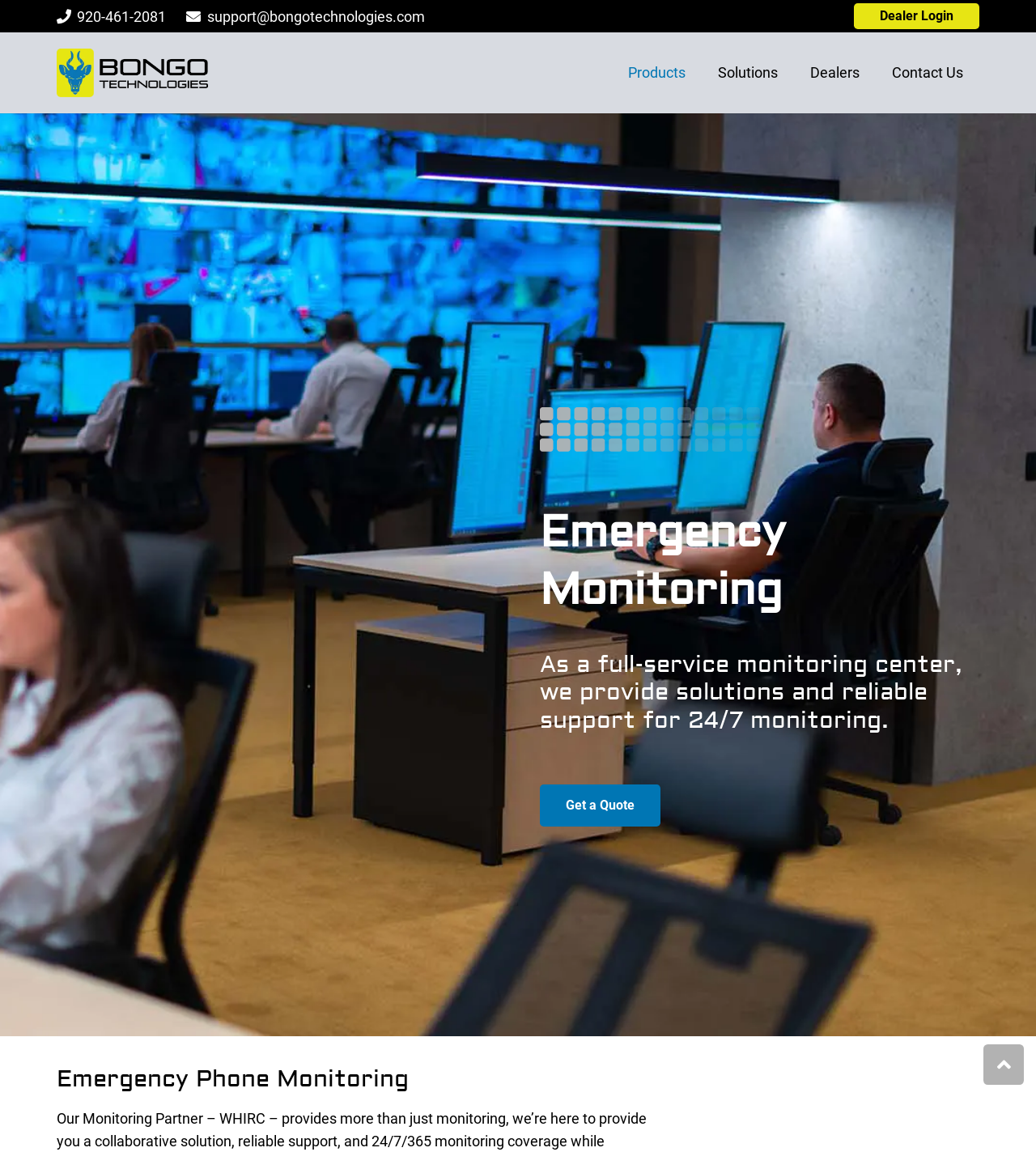Please respond to the question with a concise word or phrase:
What is the purpose of the monitoring center?

24/7 monitoring and support